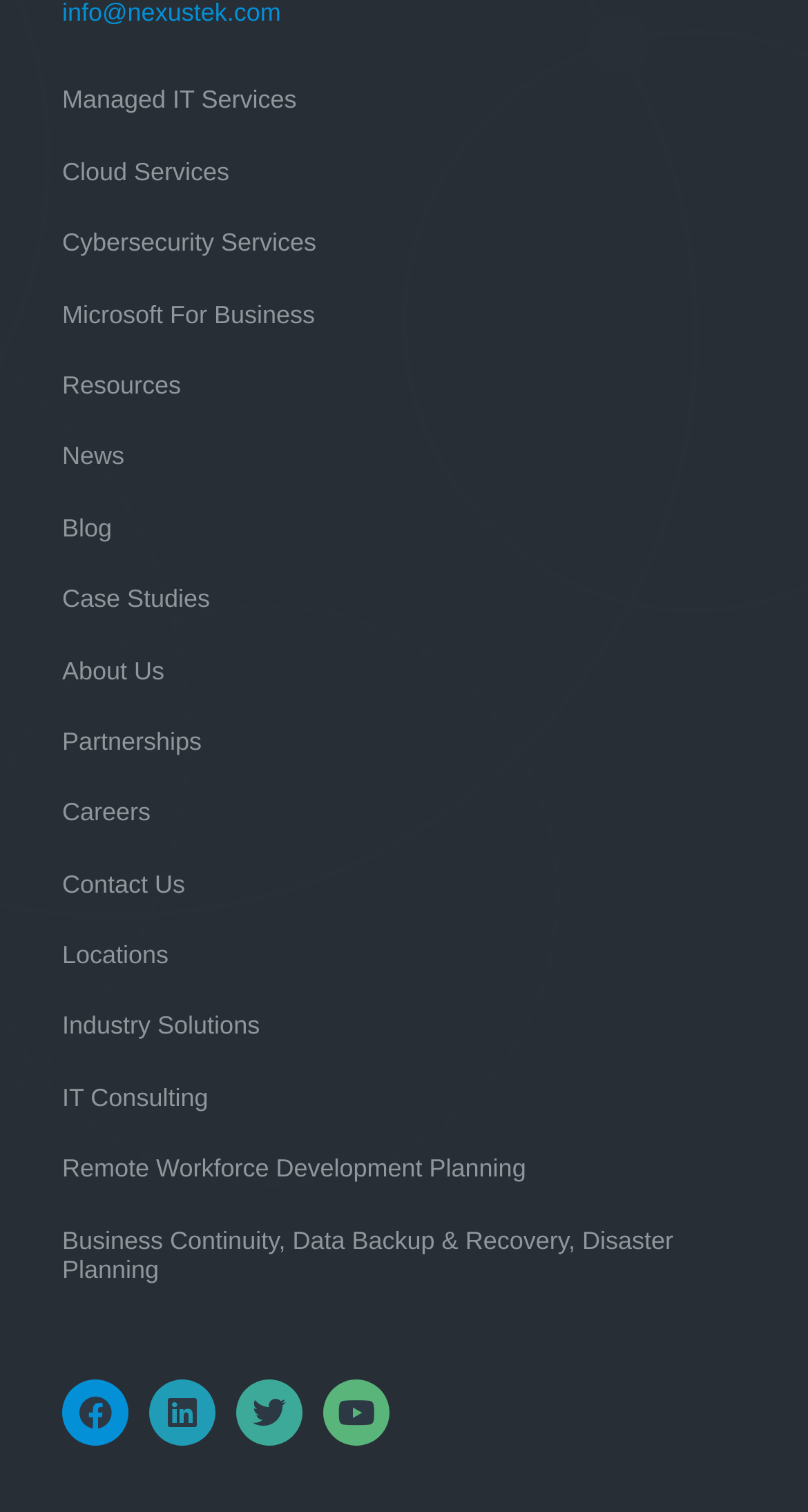Give the bounding box coordinates for this UI element: "Youtube". The coordinates should be four float numbers between 0 and 1, arranged as [left, top, right, bottom].

[0.4, 0.913, 0.482, 0.957]